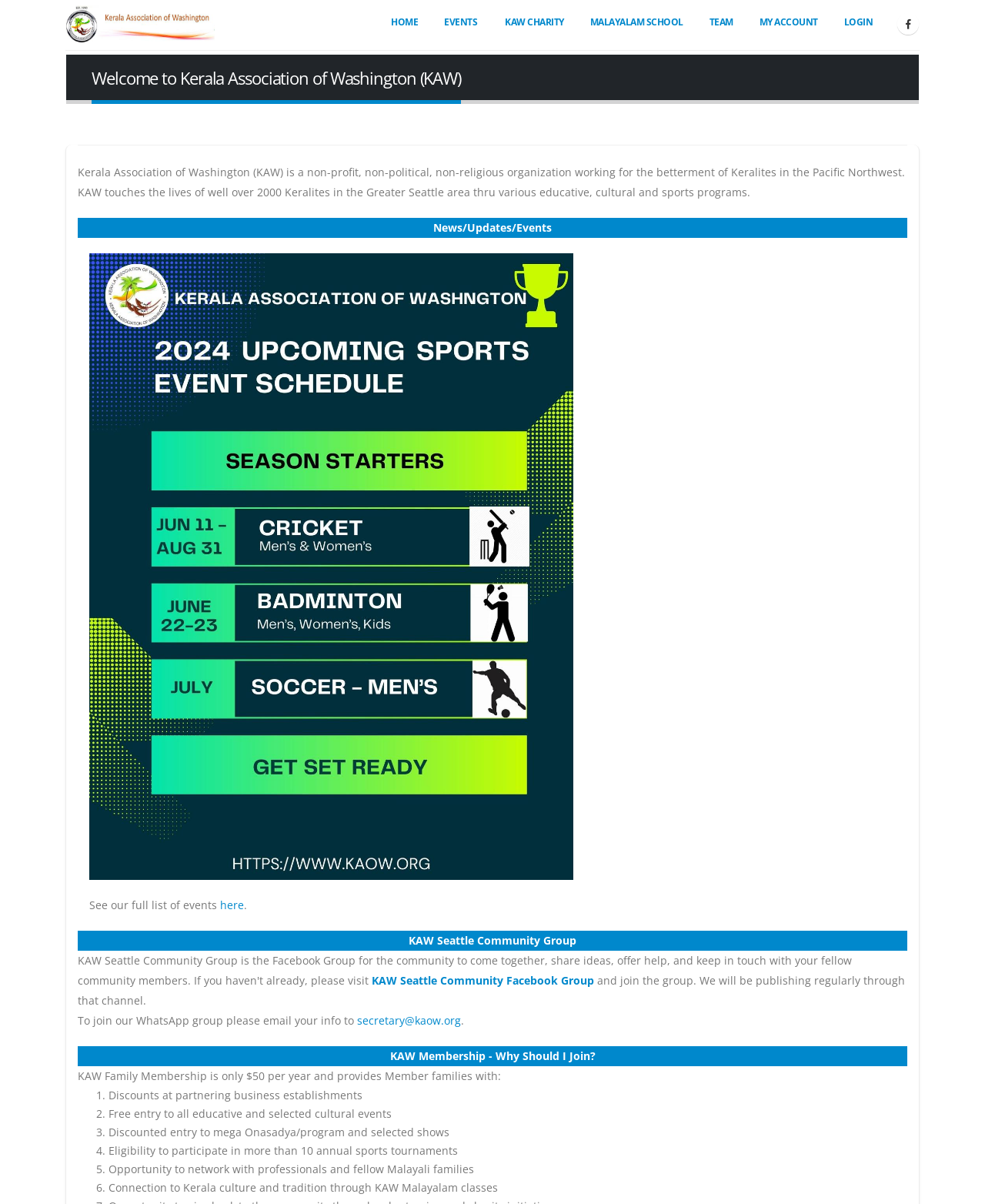How can one join the KAW WhatsApp group?
Please elaborate on the answer to the question with detailed information.

The webpage provides instructions on how to join the KAW WhatsApp group, which is to email one's information to secretary@kaow.org. This is mentioned in the static text 'To join our WhatsApp group please email your info to secretary@kaow.org'.